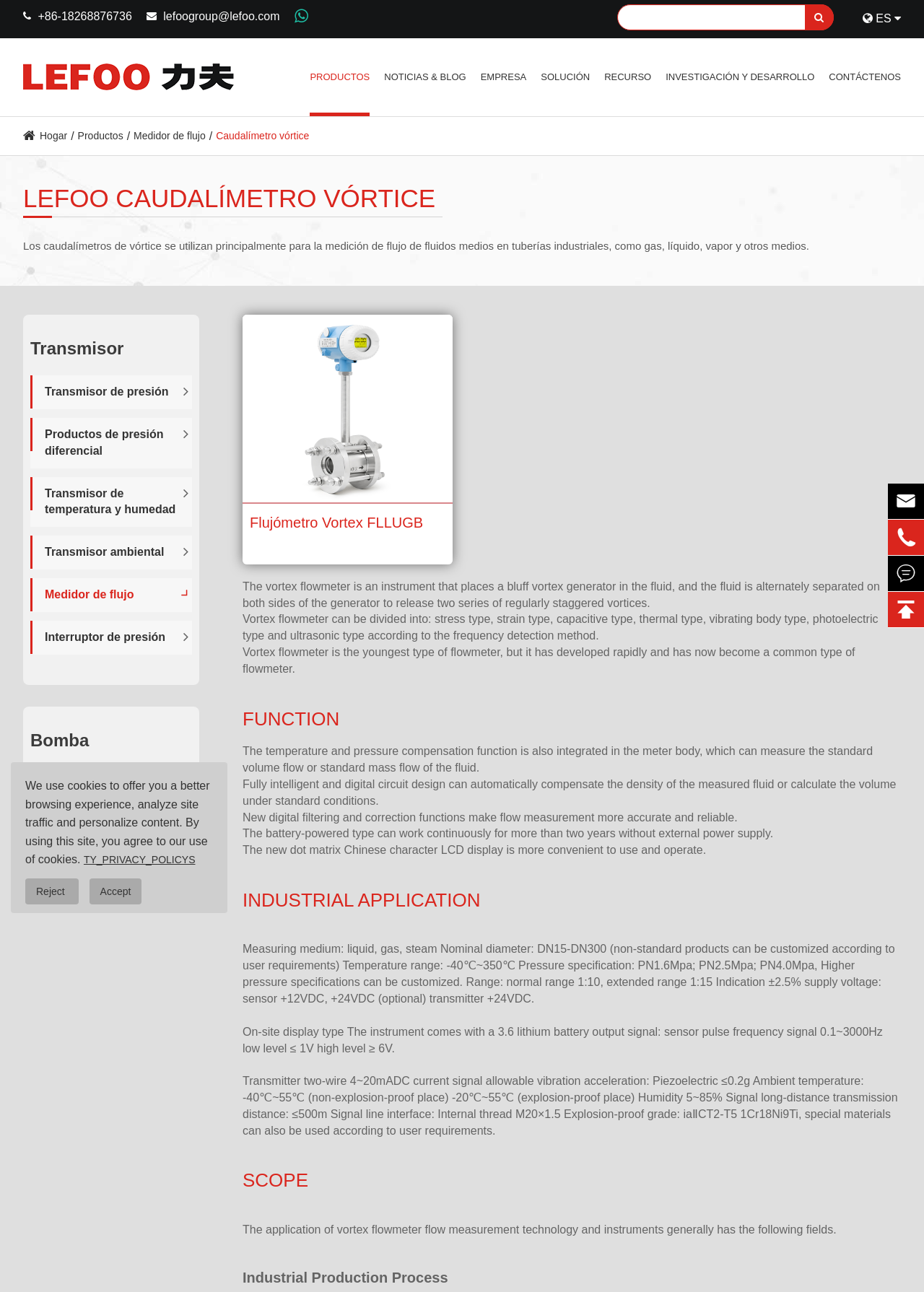Please find and give the text of the main heading on the webpage.

LEFOO CAUDALÍMETRO VÓRTICE